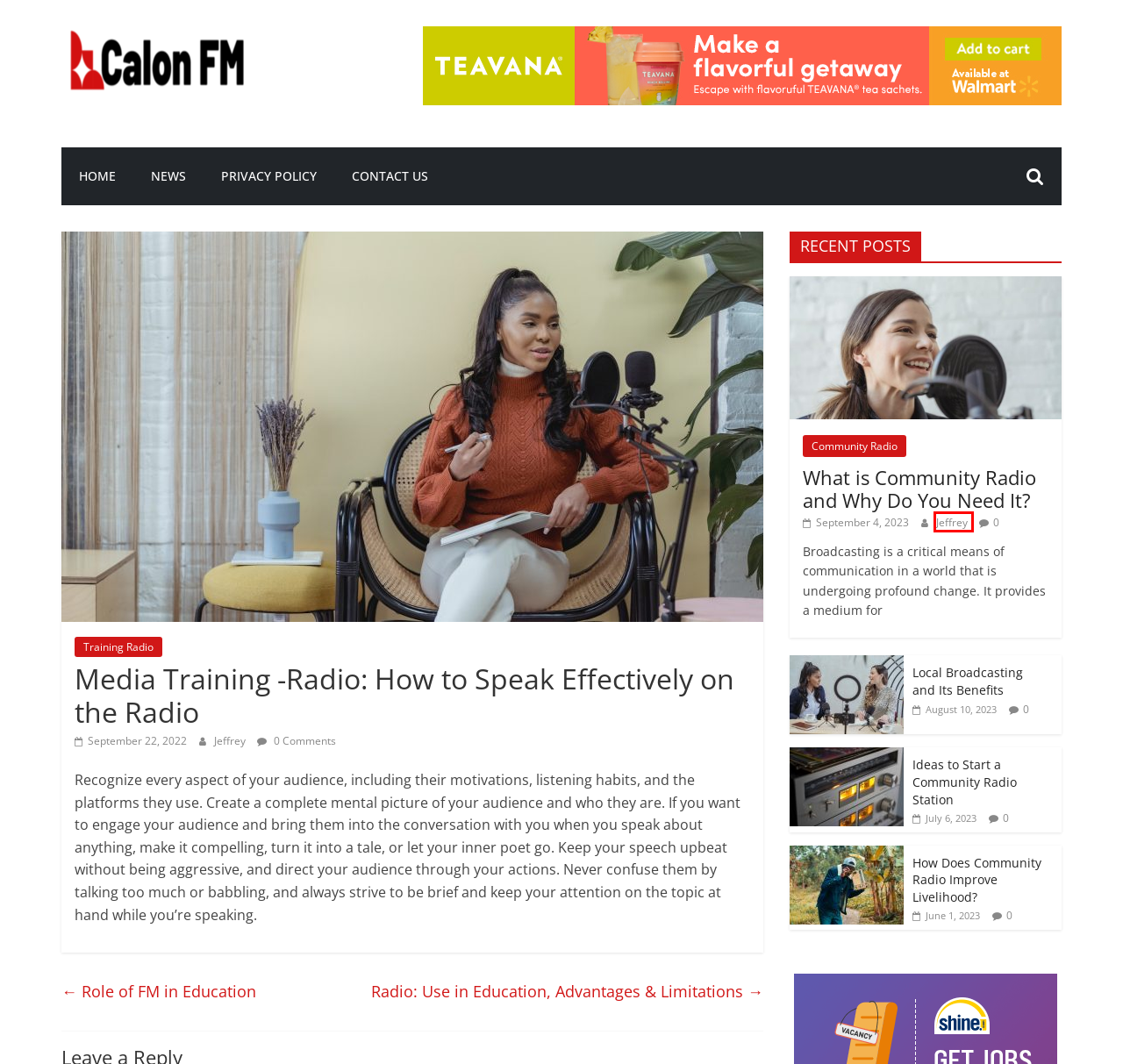Provided is a screenshot of a webpage with a red bounding box around an element. Select the most accurate webpage description for the page that appears after clicking the highlighted element. Here are the candidates:
A. Local Broadcasting and Its Benefits
B. Training Radio Archives - Calon FM
C. News - Calon FM
D. Radio: Use in Education, Advantages & Limitations
E. Ideas to Start a Community Radio Station
F. Role of FM in Education - Calon FM
G. Jeffrey, Author at Calon FM
H. Contact Us - Calon FM

G